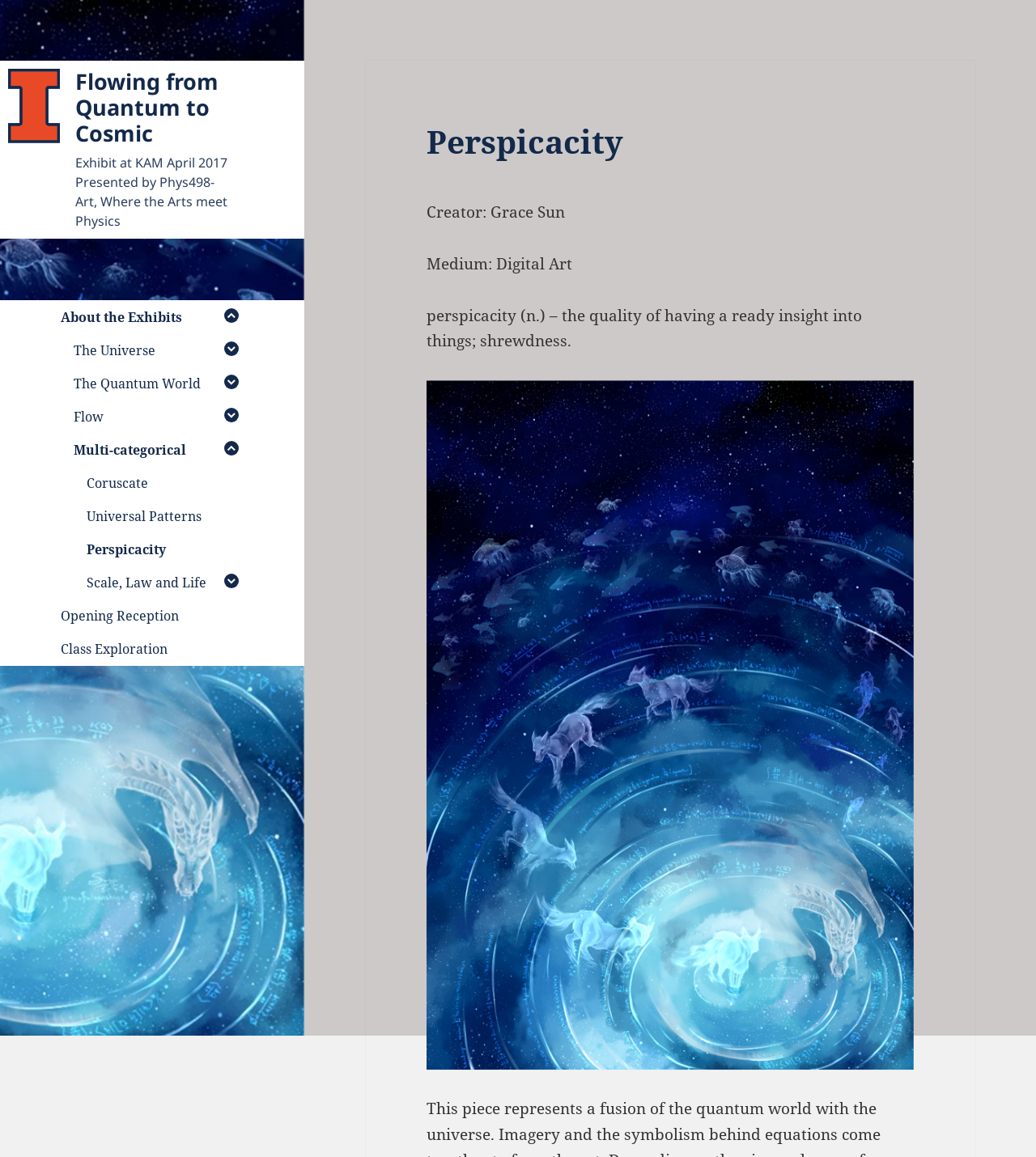What is the meaning of the word 'perspicacity'?
Provide a detailed and well-explained answer to the question.

The answer can be found in the StaticText element 'perspicacity (n.) – the quality of having a ready insight into things; shrewdness.' which provides the definition of the word 'perspicacity'.